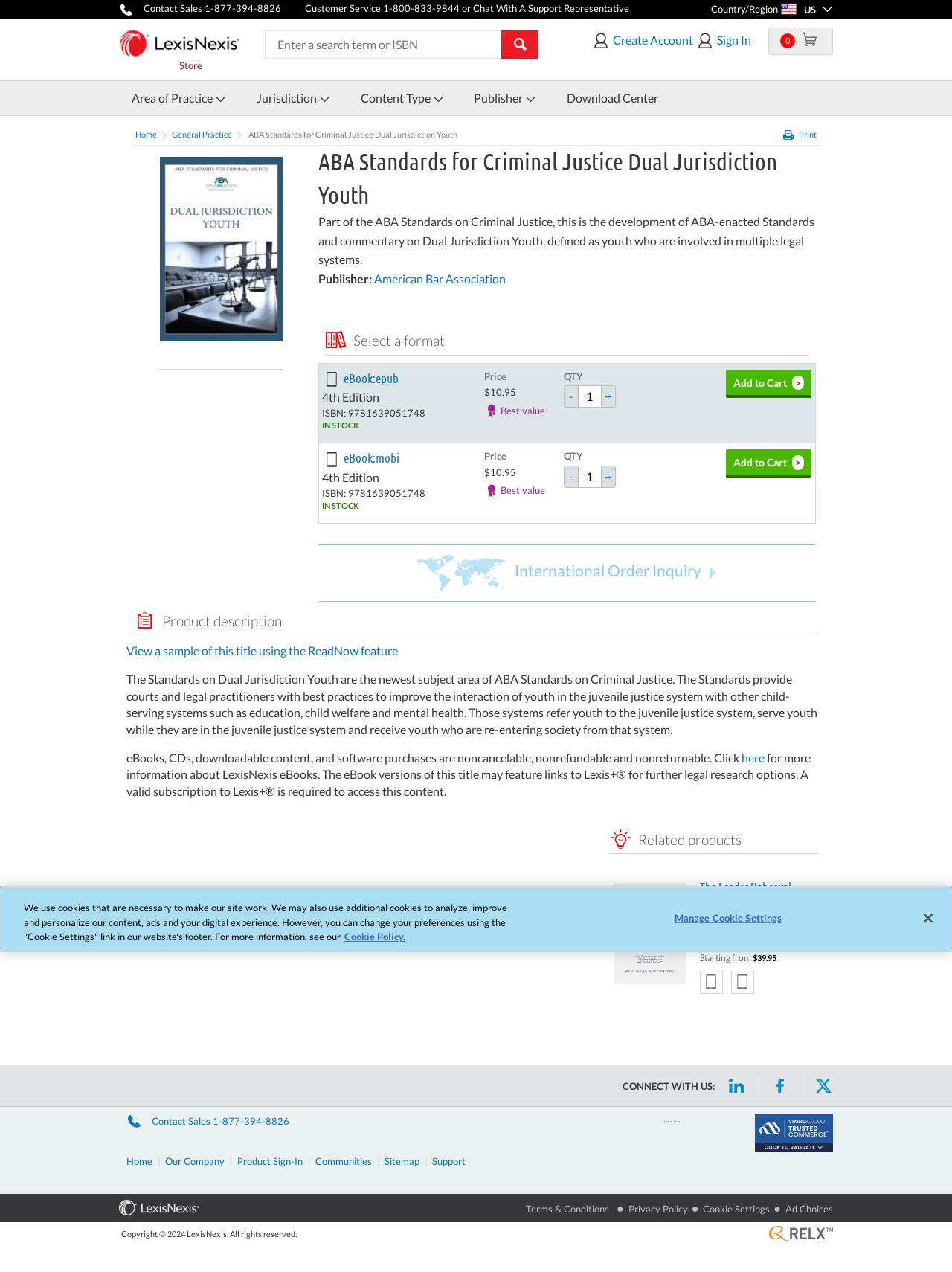Provide the bounding box coordinates for the UI element described in this sentence: "Ad Choices". The coordinates should be four float values between 0 and 1, i.e., [left, top, right, bottom].

[0.825, 0.945, 0.875, 0.955]